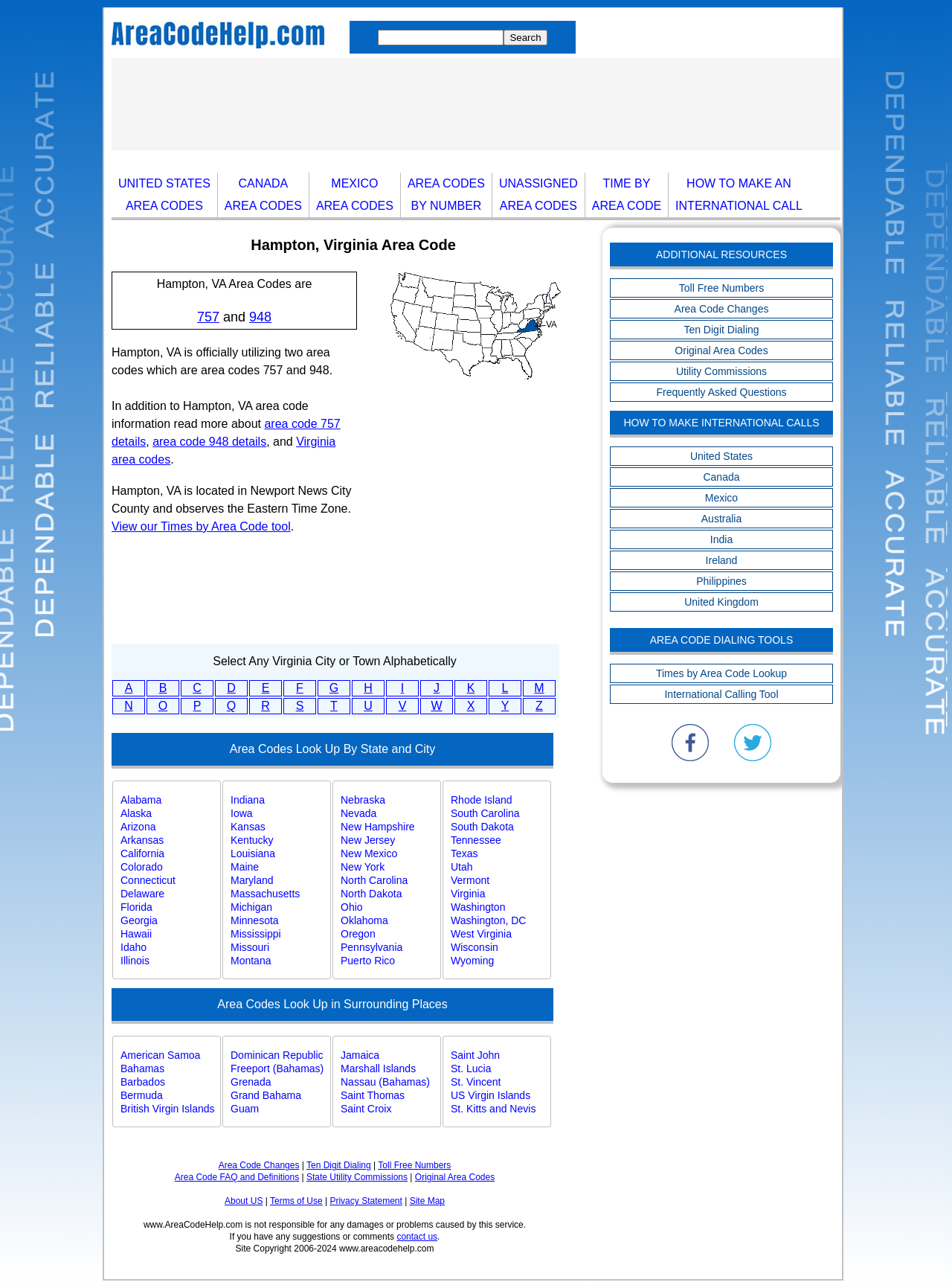Determine the coordinates of the bounding box that should be clicked to complete the instruction: "Search for area codes". The coordinates should be represented by four float numbers between 0 and 1: [left, top, right, bottom].

[0.529, 0.023, 0.575, 0.035]